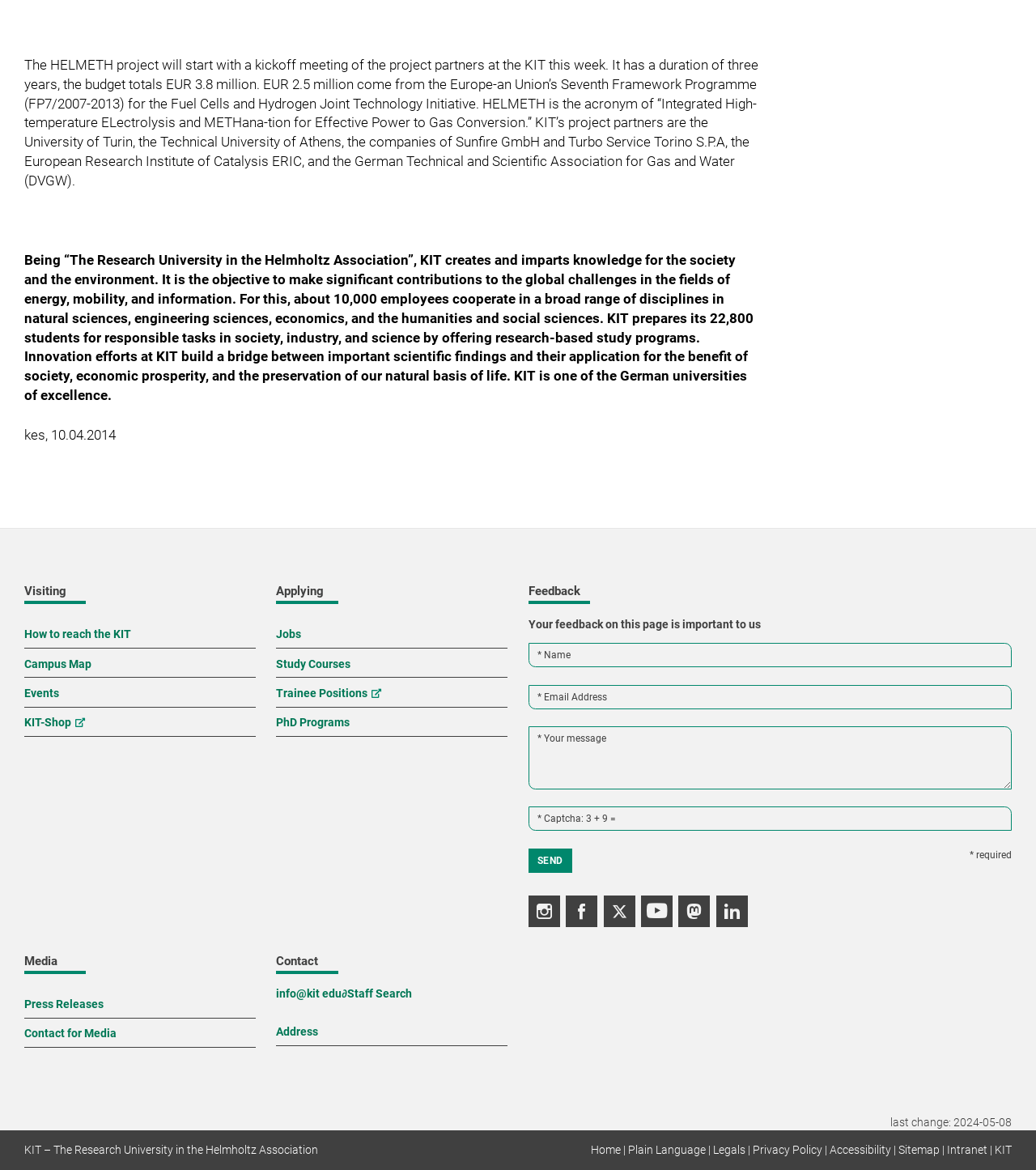Provide the bounding box coordinates of the HTML element described as: "How to reach the KIT". The bounding box coordinates should be four float numbers between 0 and 1, i.e., [left, top, right, bottom].

[0.023, 0.536, 0.126, 0.549]